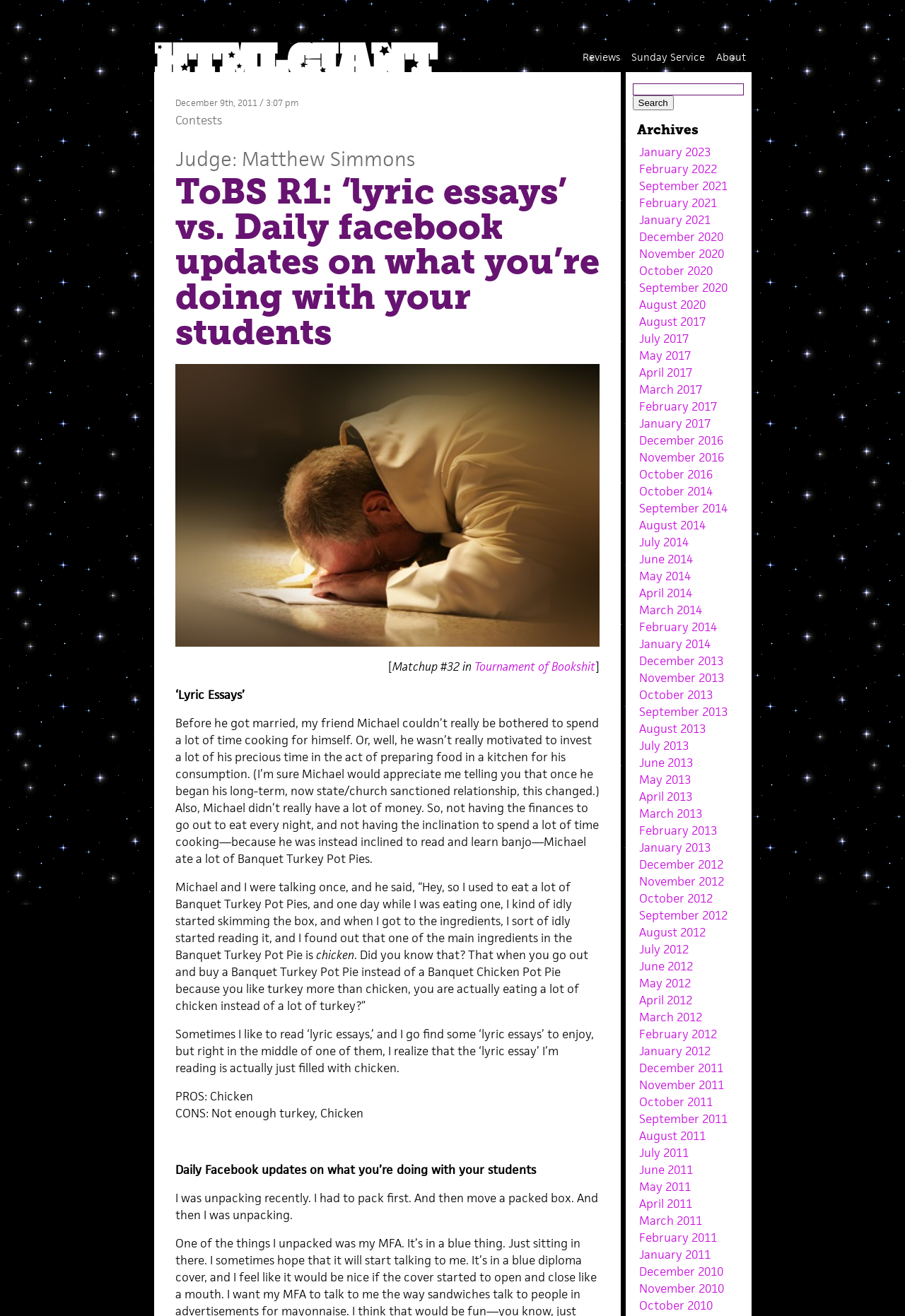Identify the bounding box for the given UI element using the description provided. Coordinates should be in the format (top-left x, top-left y, bottom-right x, bottom-right y) and must be between 0 and 1. Here is the description: Judge: Matthew Simmons

[0.193, 0.11, 0.458, 0.13]